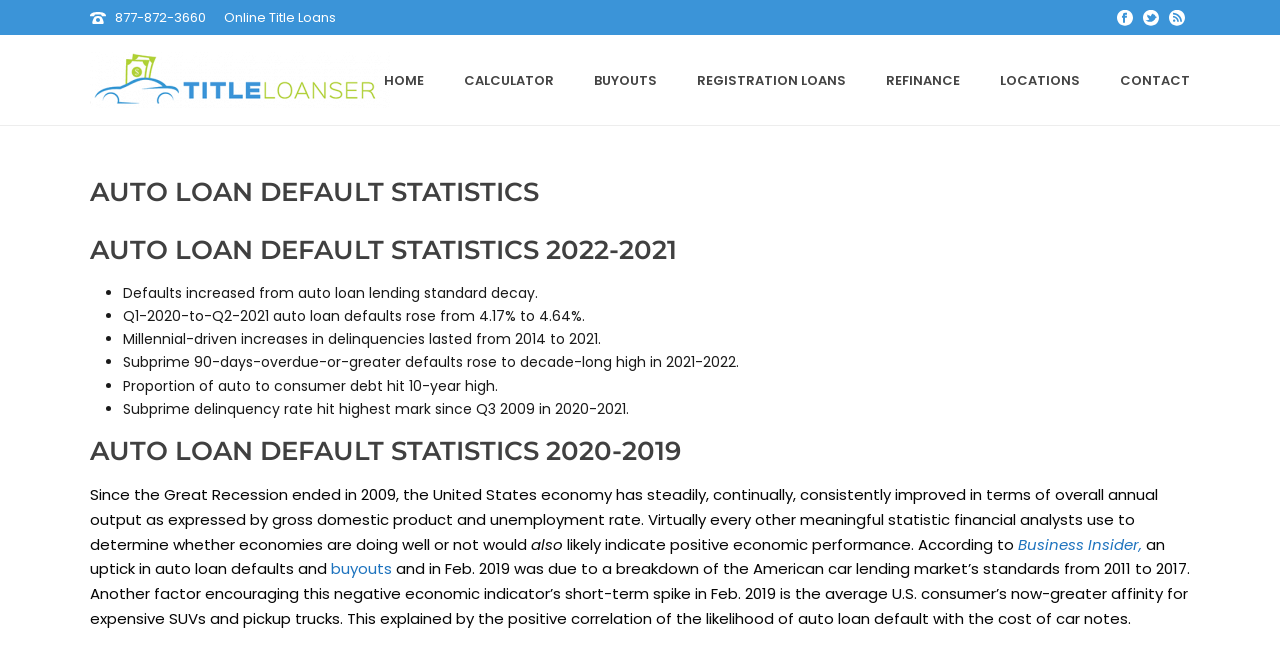Please indicate the bounding box coordinates of the element's region to be clicked to achieve the instruction: "Learn about auto loan default statistics 2022-2021". Provide the coordinates as four float numbers between 0 and 1, i.e., [left, top, right, bottom].

[0.07, 0.357, 0.93, 0.409]